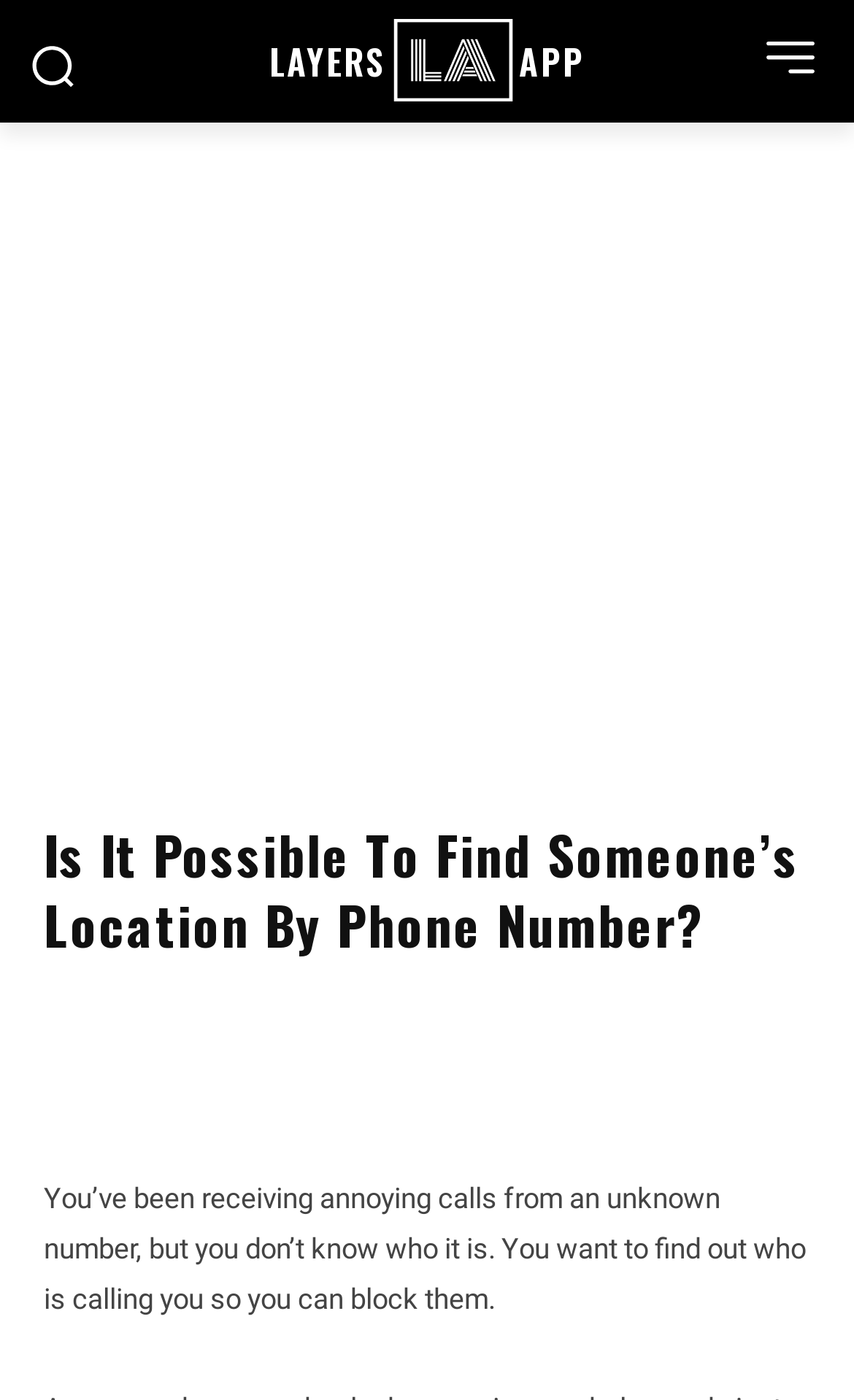How many social media links are present on the webpage?
Please provide a detailed and thorough answer to the question.

Upon examining the webpage, I found three social media links: Facebook, Twitter, and another unidentified platform represented by the '' icon. These links are located at the bottom of the webpage.